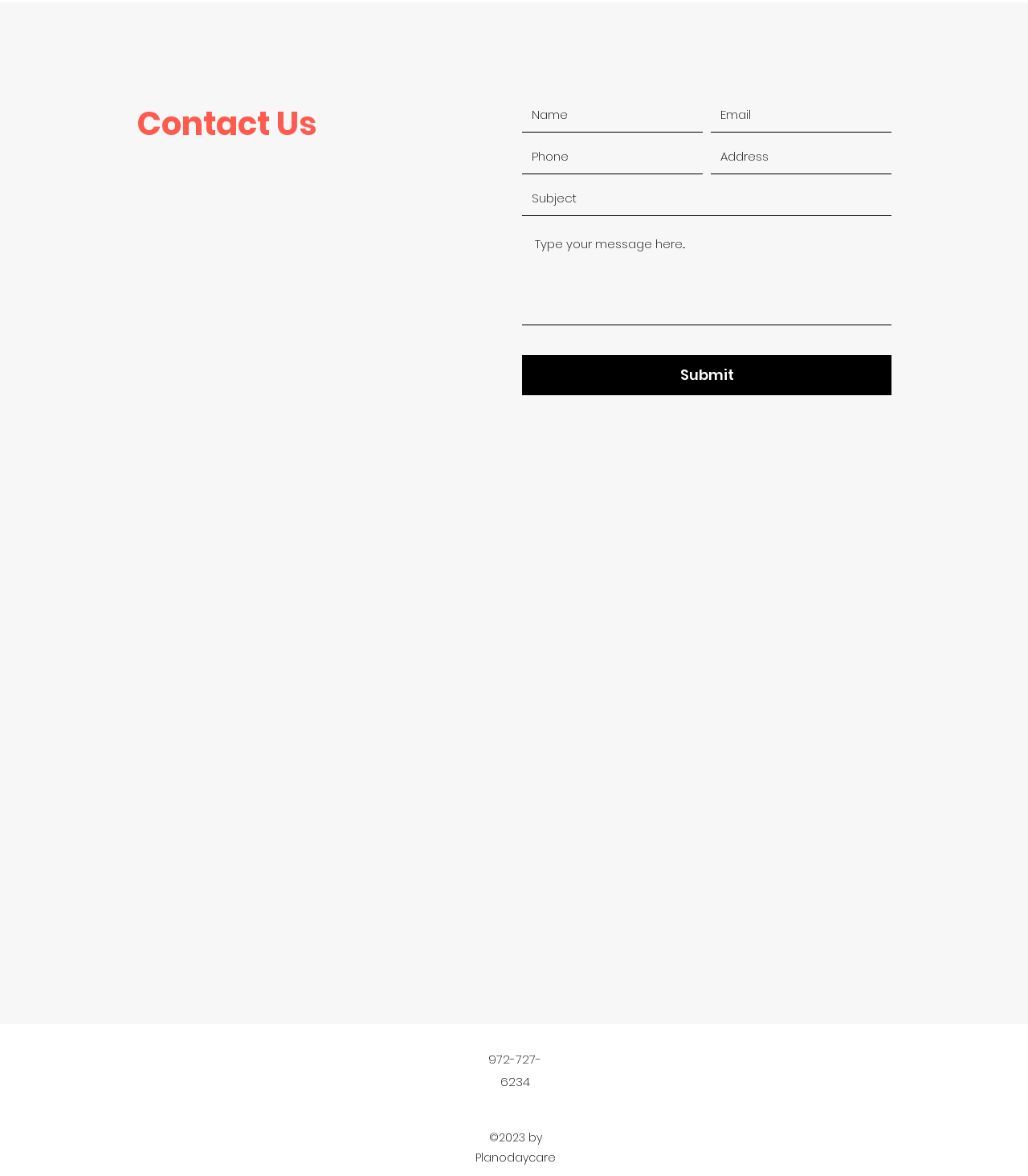What is the image depicting?
From the image, provide a succinct answer in one word or a short phrase.

Child Doing Art Activity